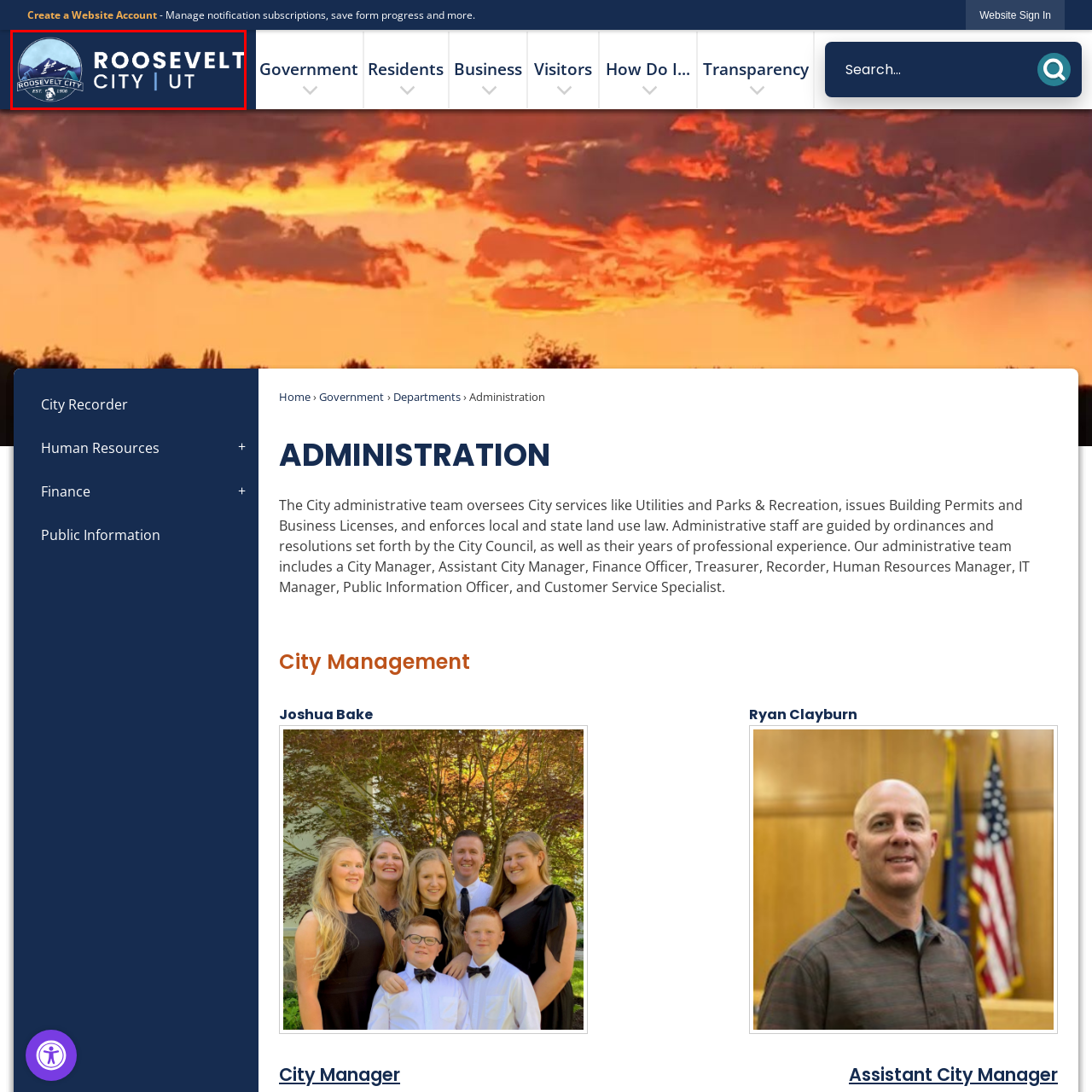Observe the section highlighted in yellow, What is the dominant color palette of the logo? 
Please respond using a single word or phrase.

Deep blues and whites